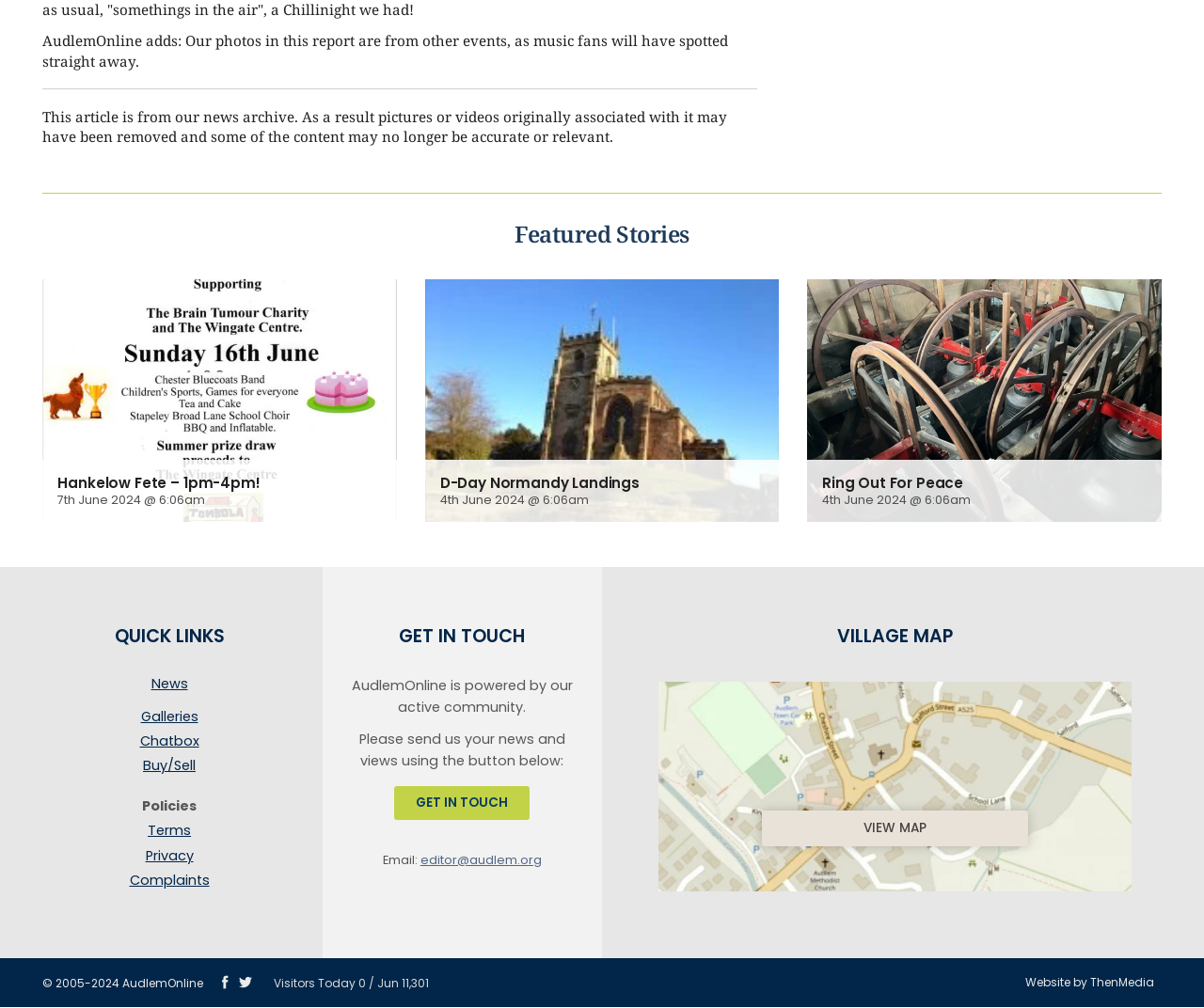Locate the bounding box coordinates of the region to be clicked to comply with the following instruction: "View village map". The coordinates must be four float numbers between 0 and 1, in the form [left, top, right, bottom].

[0.522, 0.67, 0.965, 0.884]